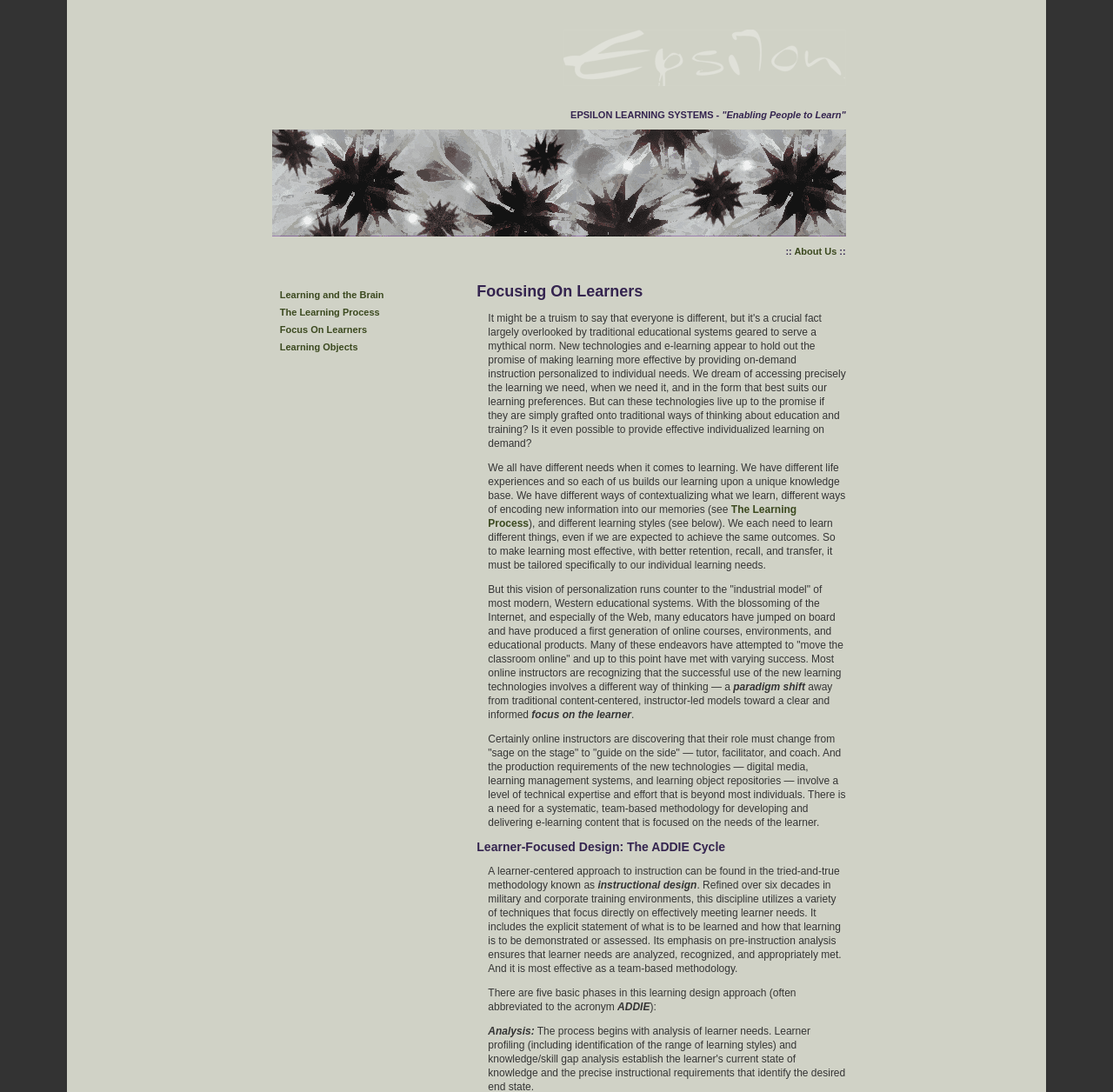Please provide a brief answer to the following inquiry using a single word or phrase:
What is the purpose of the learning design approach?

Meeting learner needs